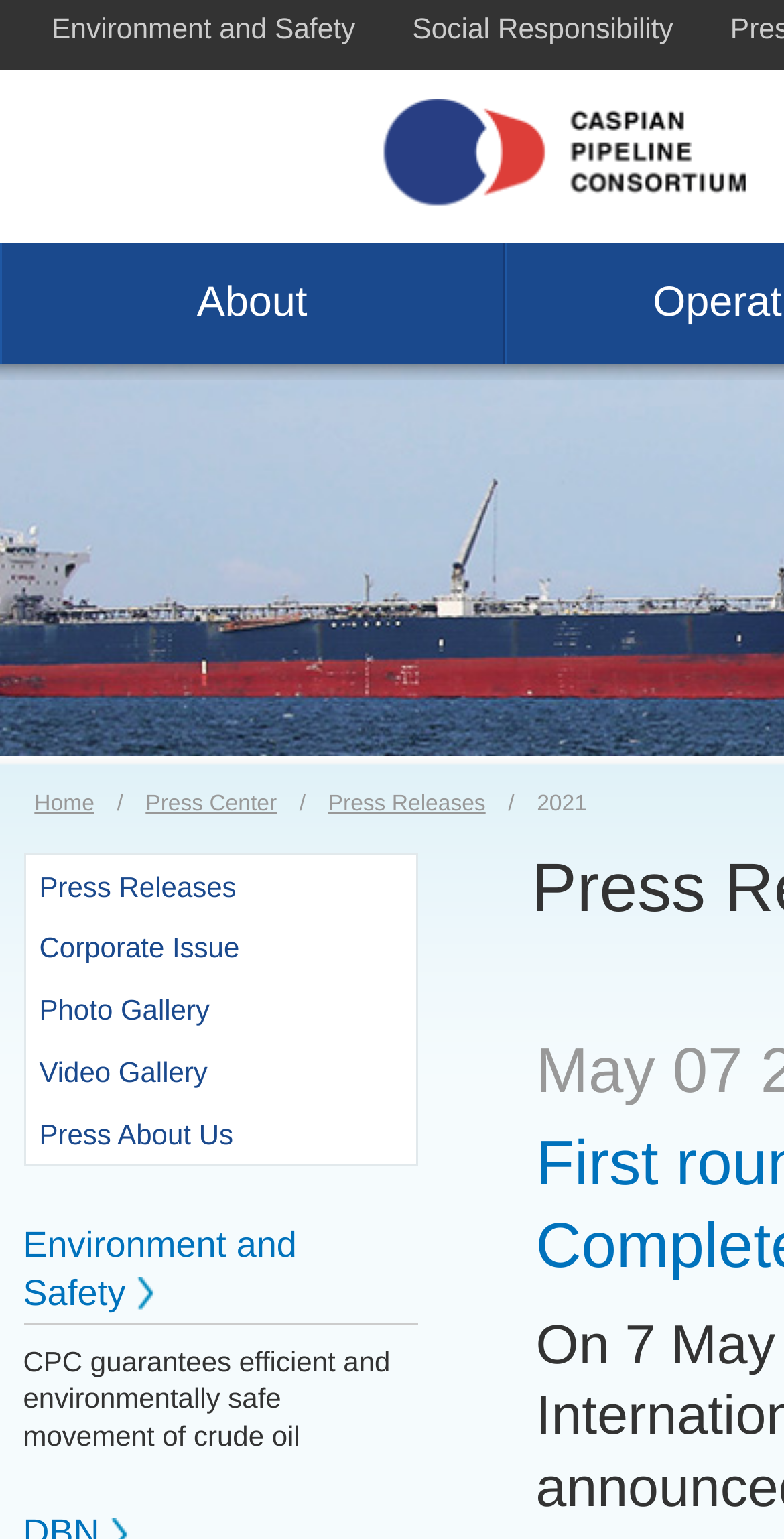Provide a comprehensive description of the webpage.

The webpage is titled "Press Releases 2021" and appears to be a press center or news archive page. At the top, there are two links, "Environment and Safety" and "Social Responsibility", positioned side by side, taking up about half of the screen width. 

Below these links, there is a navigation menu with five links: "About", "Home", a separator slash, "Press Center", and "Press Releases". The "2021" text is placed to the right of the "Press Releases" link.

Further down, there is a list of six links, including "Press Releases", "Corporate Issue", "Photo Gallery", "Video Gallery", and "Press About Us", arranged vertically and aligned to the left. 

On the lower part of the page, there is another link, "Environment and Safety", with an insertion point indicator next to it. Below this link, there is a paragraph of text that describes CPC's guarantee of efficient and environmentally safe movement of crude oil.